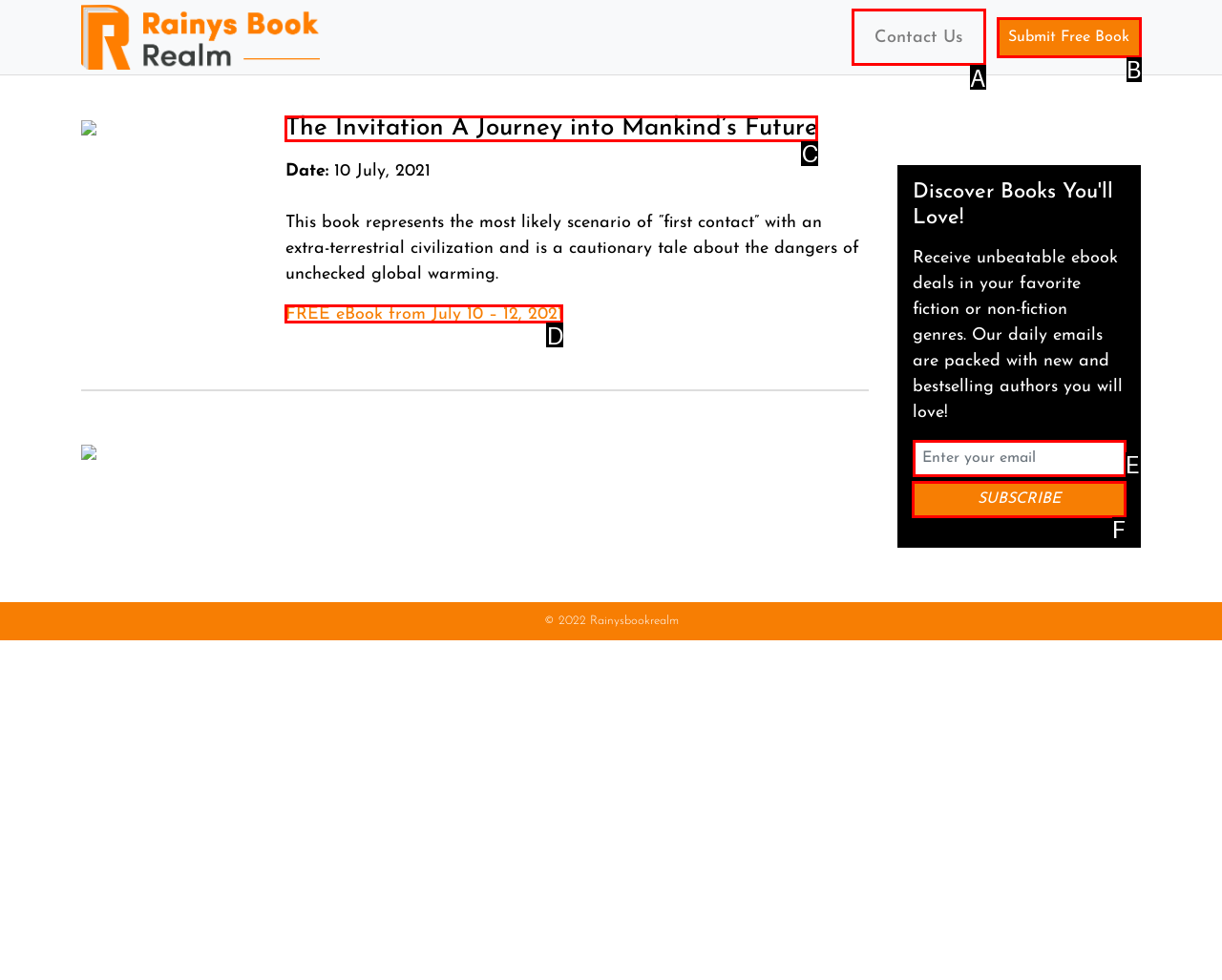With the description: name="email" placeholder="Enter your email", find the option that corresponds most closely and answer with its letter directly.

E